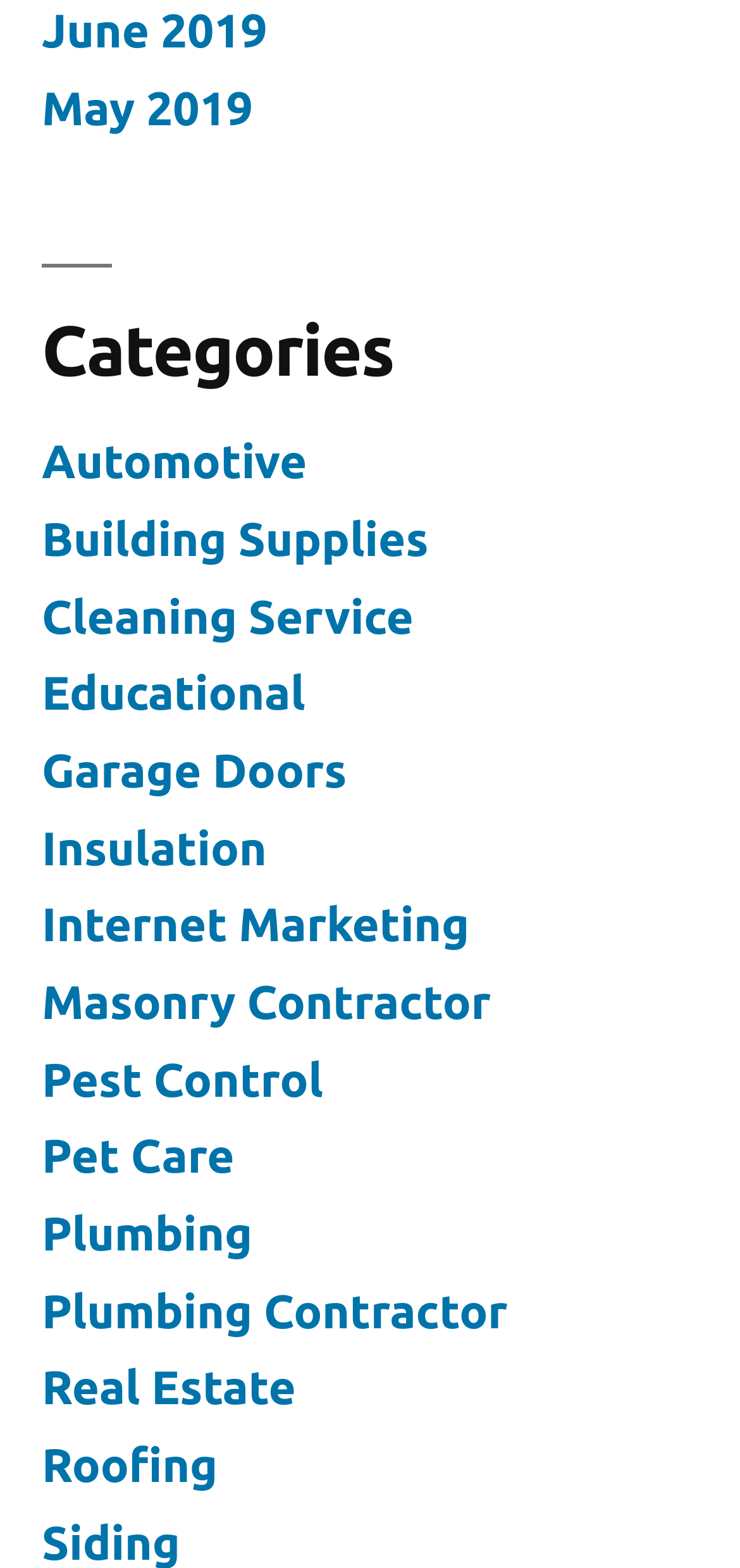Locate the bounding box coordinates of the clickable region necessary to complete the following instruction: "explore Real Estate". Provide the coordinates in the format of four float numbers between 0 and 1, i.e., [left, top, right, bottom].

[0.056, 0.868, 0.4, 0.902]